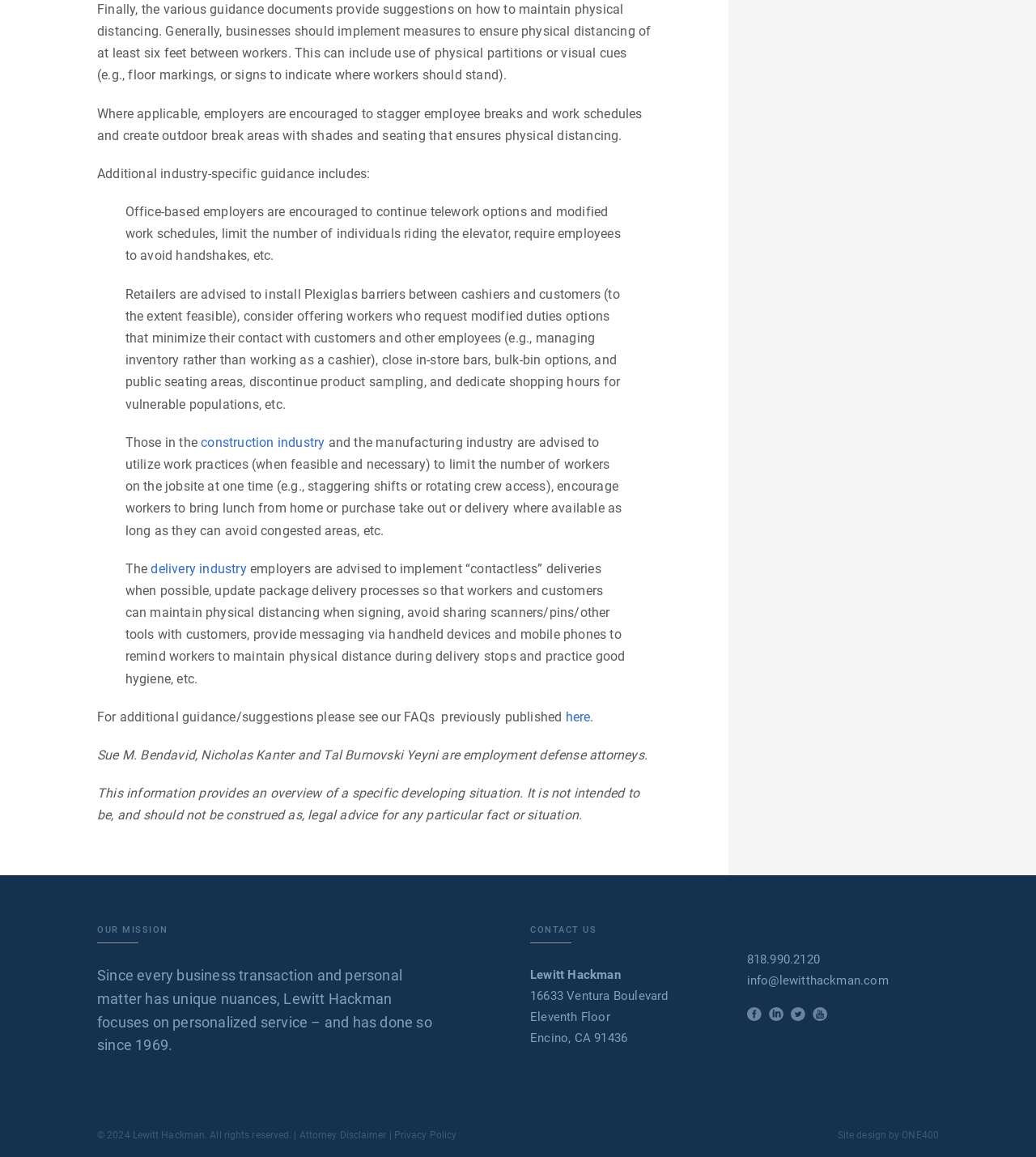Please find the bounding box for the UI element described by: "Attorney Disclaimer".

[0.289, 0.976, 0.373, 0.986]